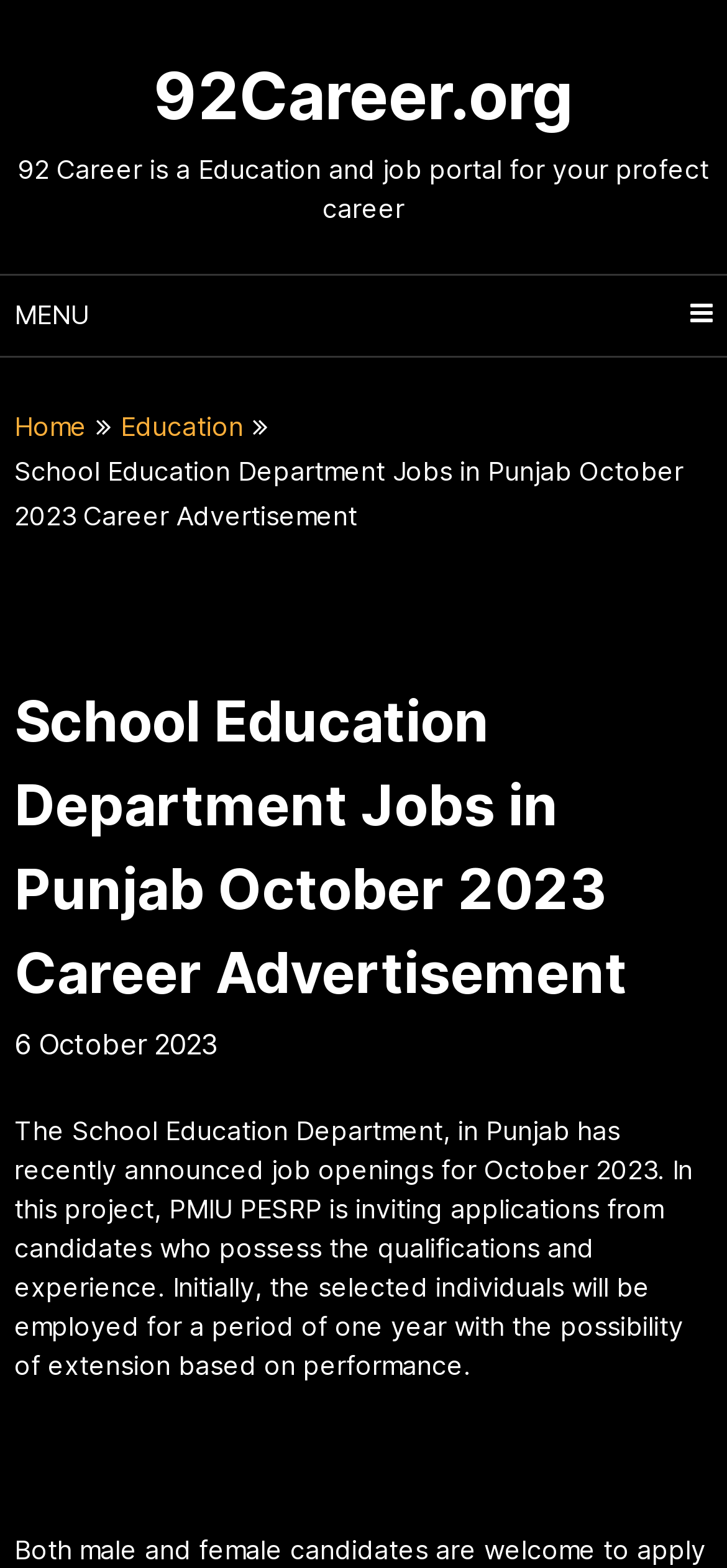Please give a succinct answer using a single word or phrase:
What is the duration of the initial employment?

One year